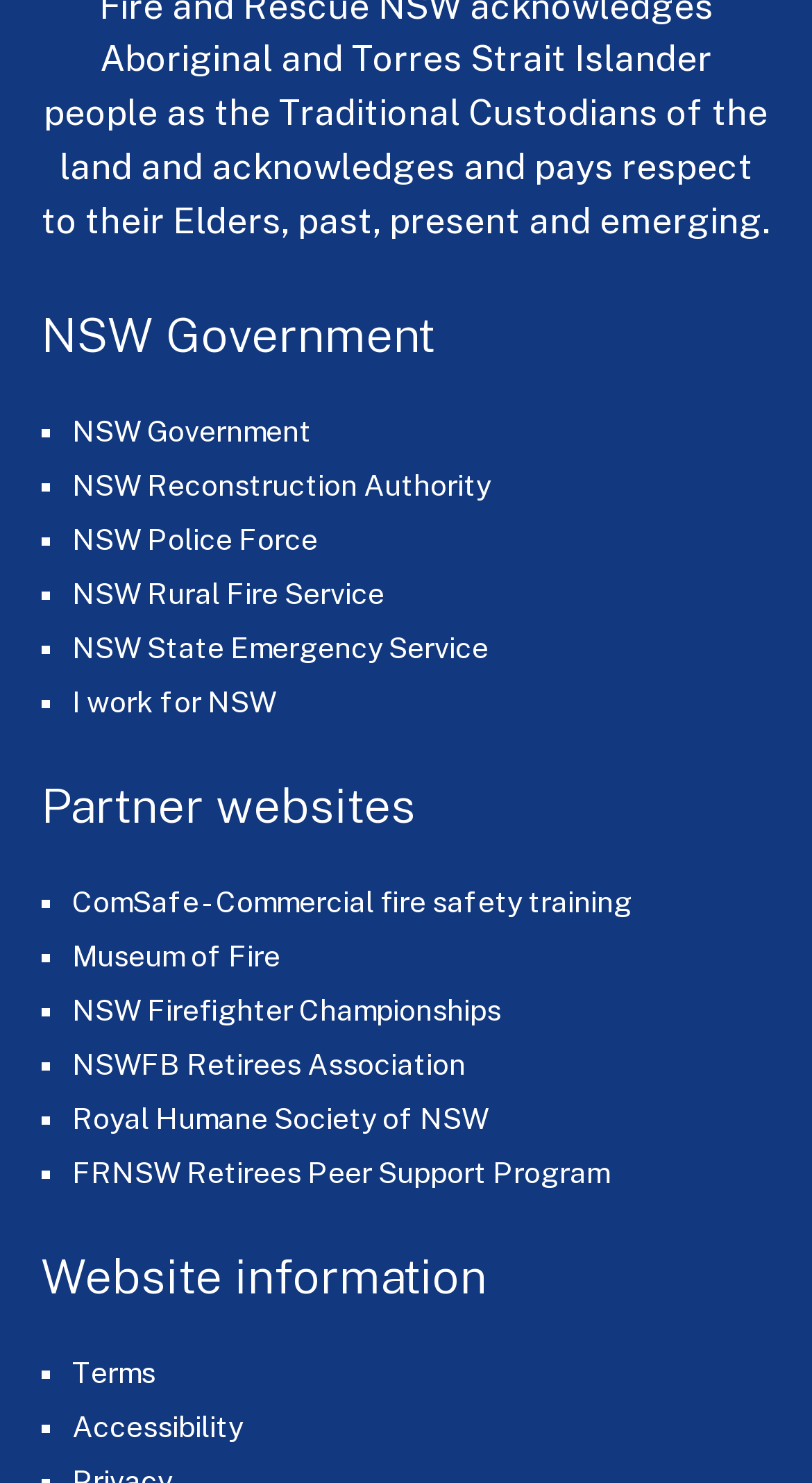Please mark the bounding box coordinates of the area that should be clicked to carry out the instruction: "Learn about NSW Reconstruction Authority".

[0.088, 0.316, 0.604, 0.339]